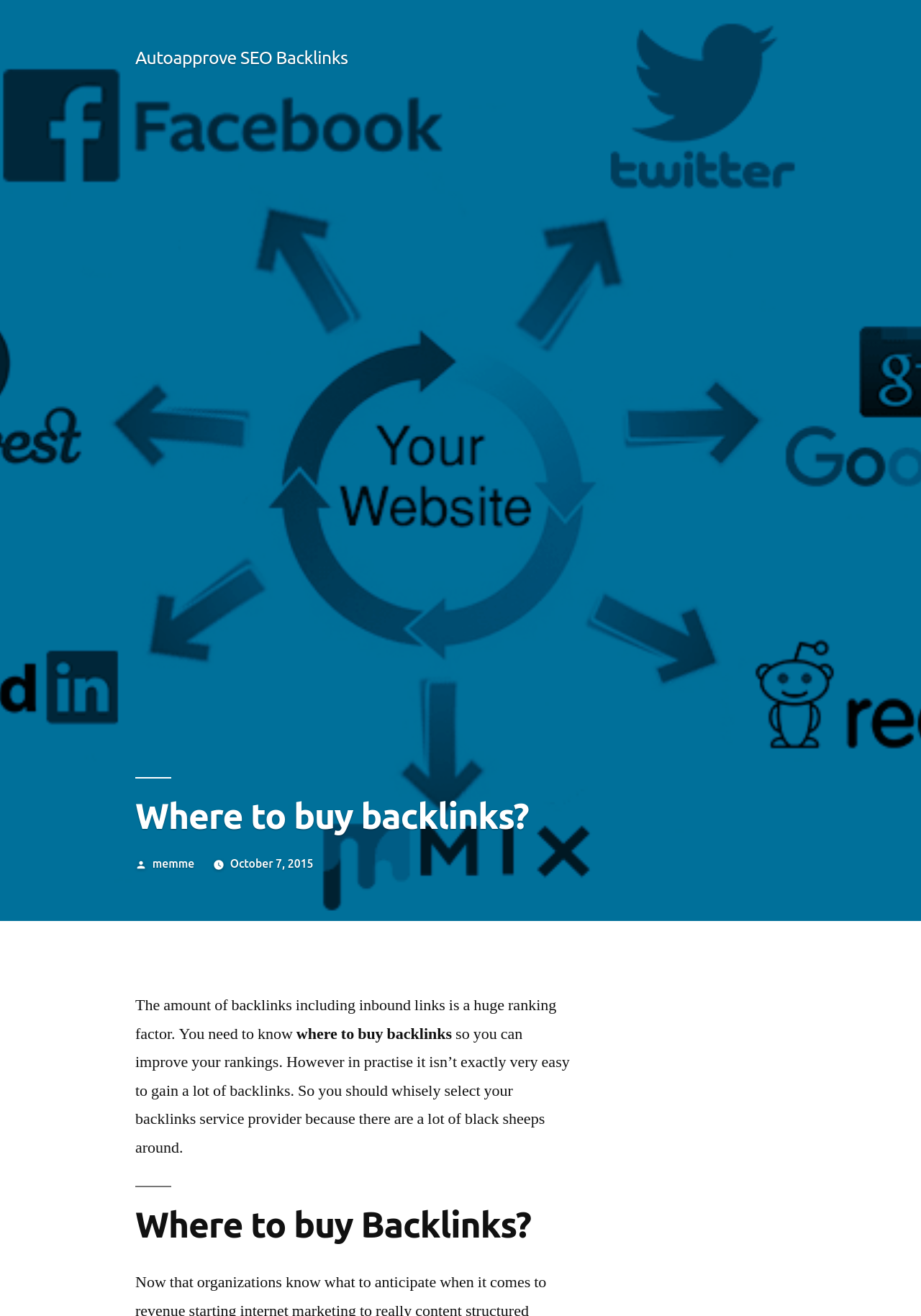Please answer the following question using a single word or phrase: 
Is the article about how to gain backlinks?

No